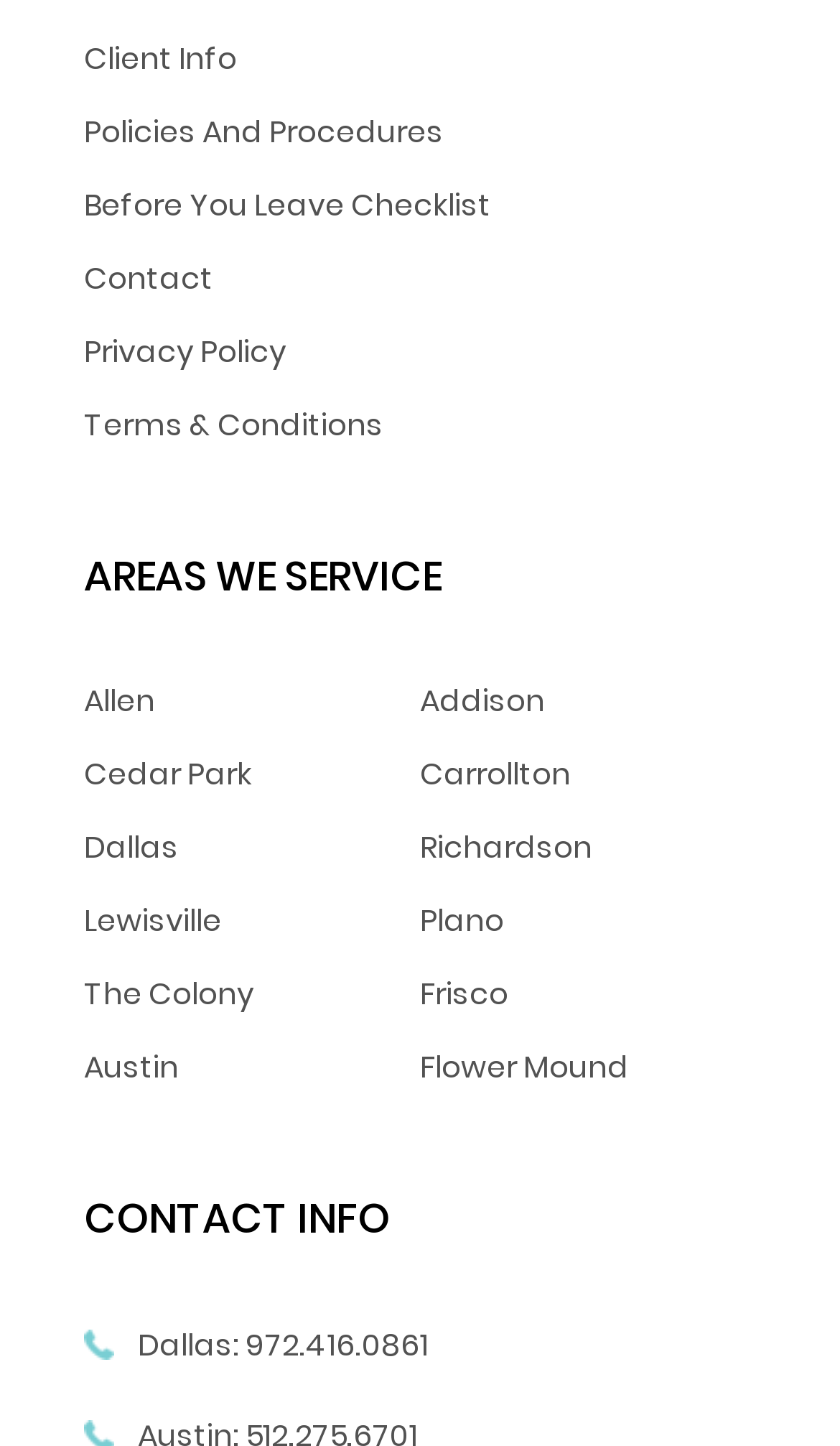What is the section title above the list of areas of service?
Can you give a detailed and elaborate answer to the question?

I looked at the heading above the list of links and found that it says 'AREAS WE SERVICE'.